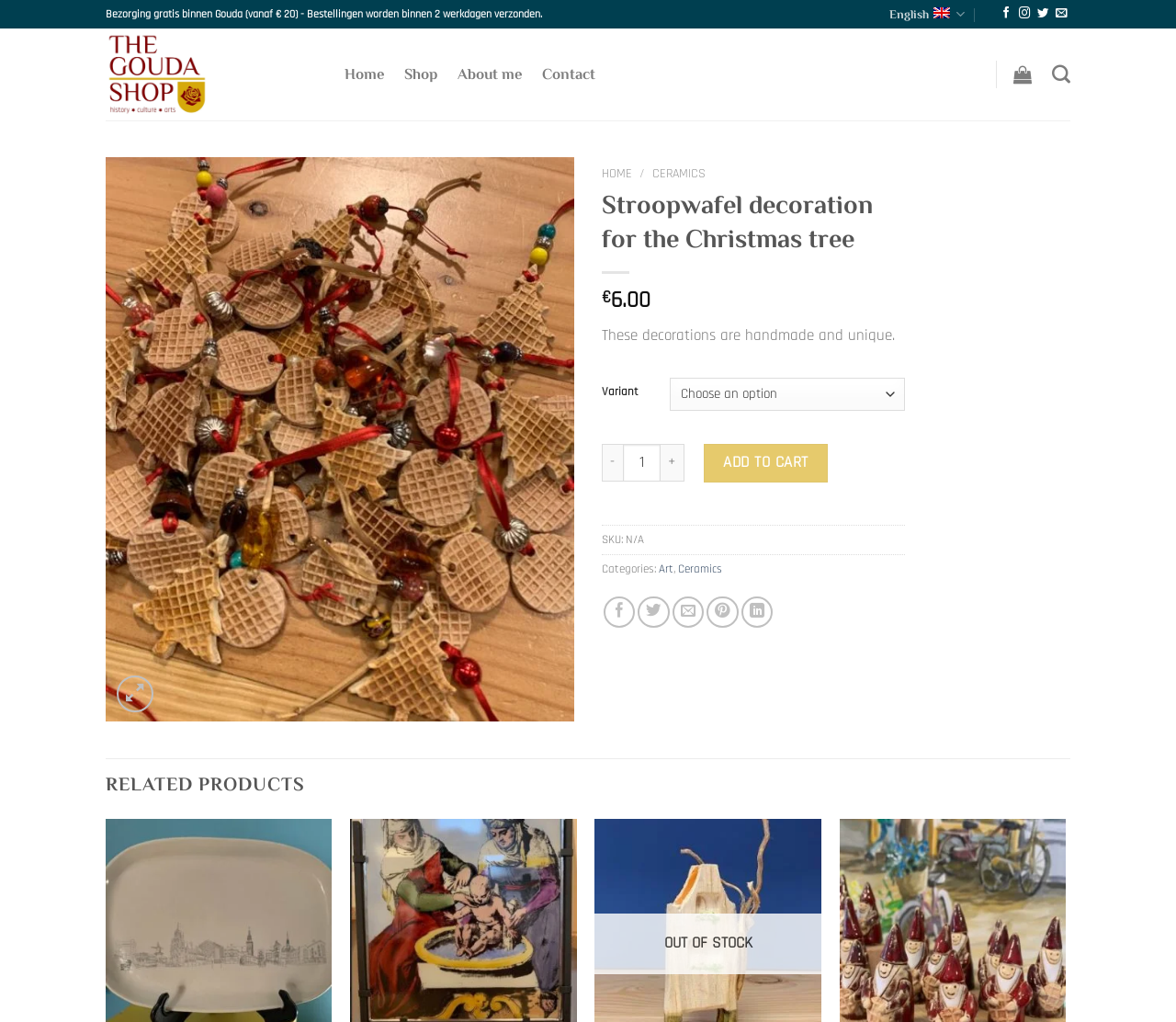What is the minimum quantity of the Stroopwafel decoration that can be ordered?
By examining the image, provide a one-word or phrase answer.

1